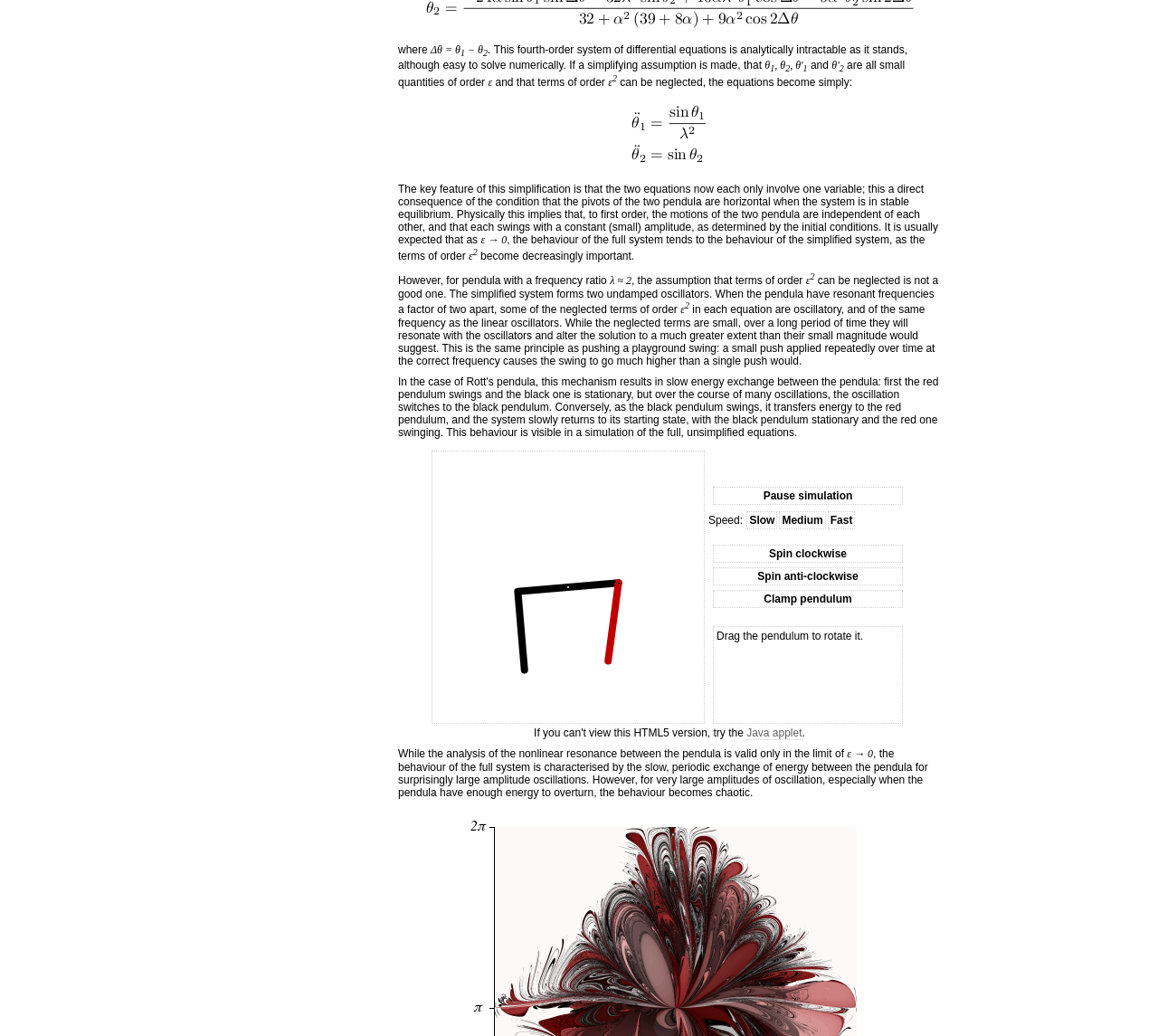Based on the element description: "Fast", identify the bounding box coordinates for this UI element. The coordinates must be four float numbers between 0 and 1, listed as [left, top, right, bottom].

[0.715, 0.493, 0.739, 0.511]